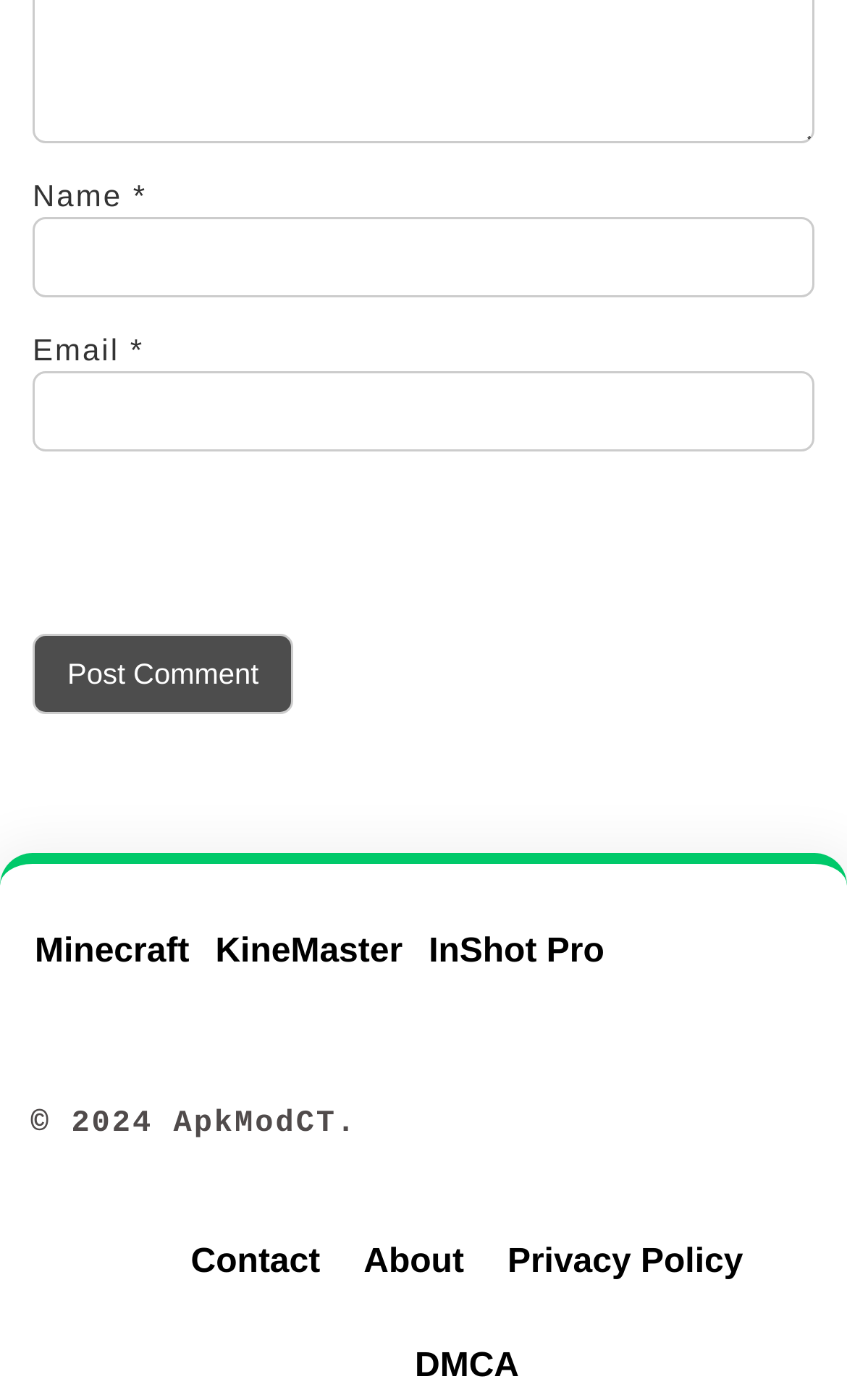What is the last link at the bottom of the page?
Provide an in-depth and detailed answer to the question.

The link 'Privacy Policy' is located at the bottom of the page, indicating that it provides information about the website's privacy policy.